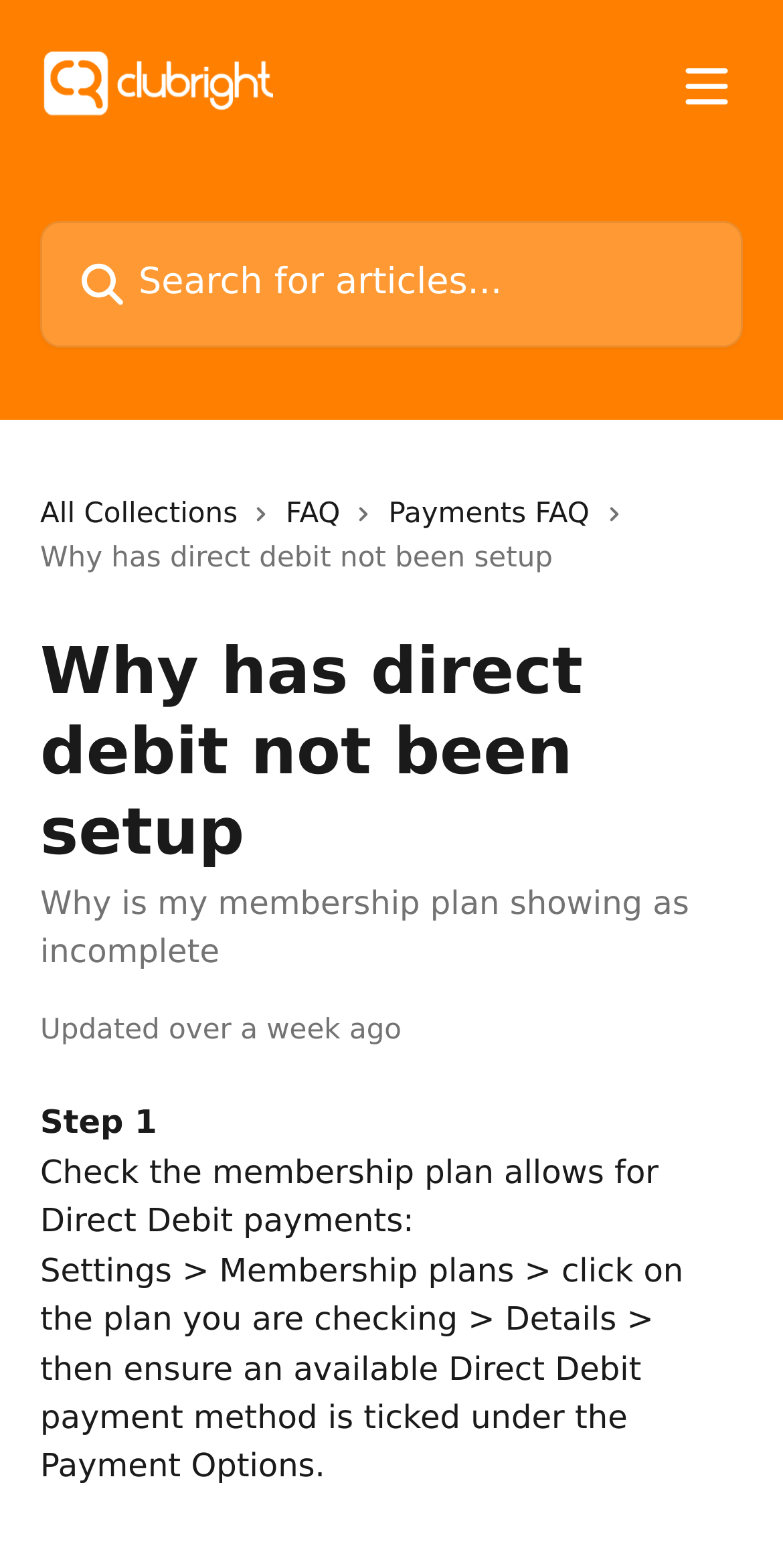What is the first step to resolve the issue?
Please respond to the question with a detailed and informative answer.

The first step to resolve the issue is to check the membership plan settings to ensure that Direct Debit payments are allowed. This involves going to Settings, then Membership plans, clicking on the plan, and checking the Payment Options.